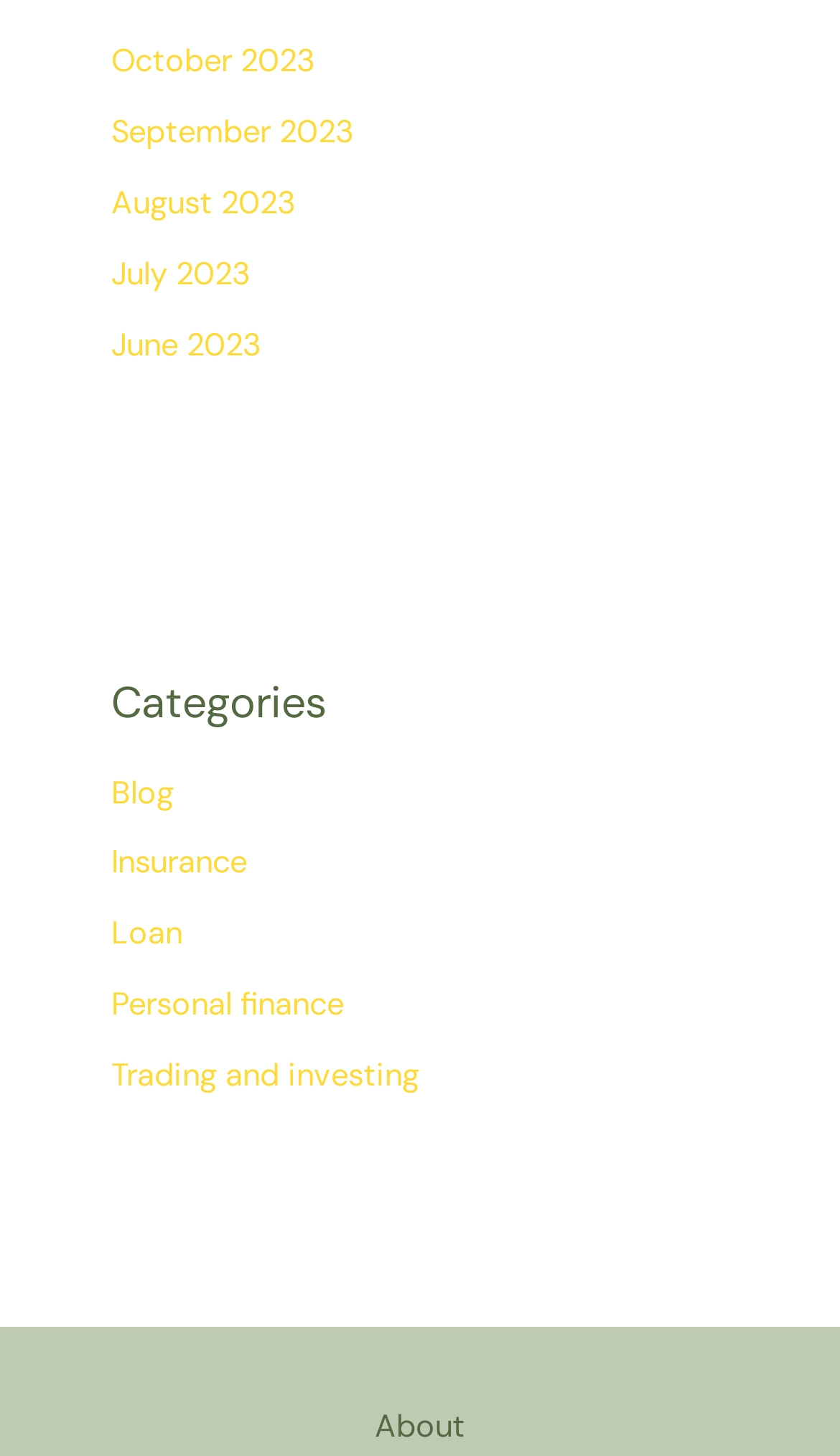What categories are available on the webpage?
Please provide an in-depth and detailed response to the question.

The webpage has a section labeled 'Categories' which lists various categories such as 'Blog', 'Insurance', 'Loan', 'Personal finance', and 'Trading and investing'.